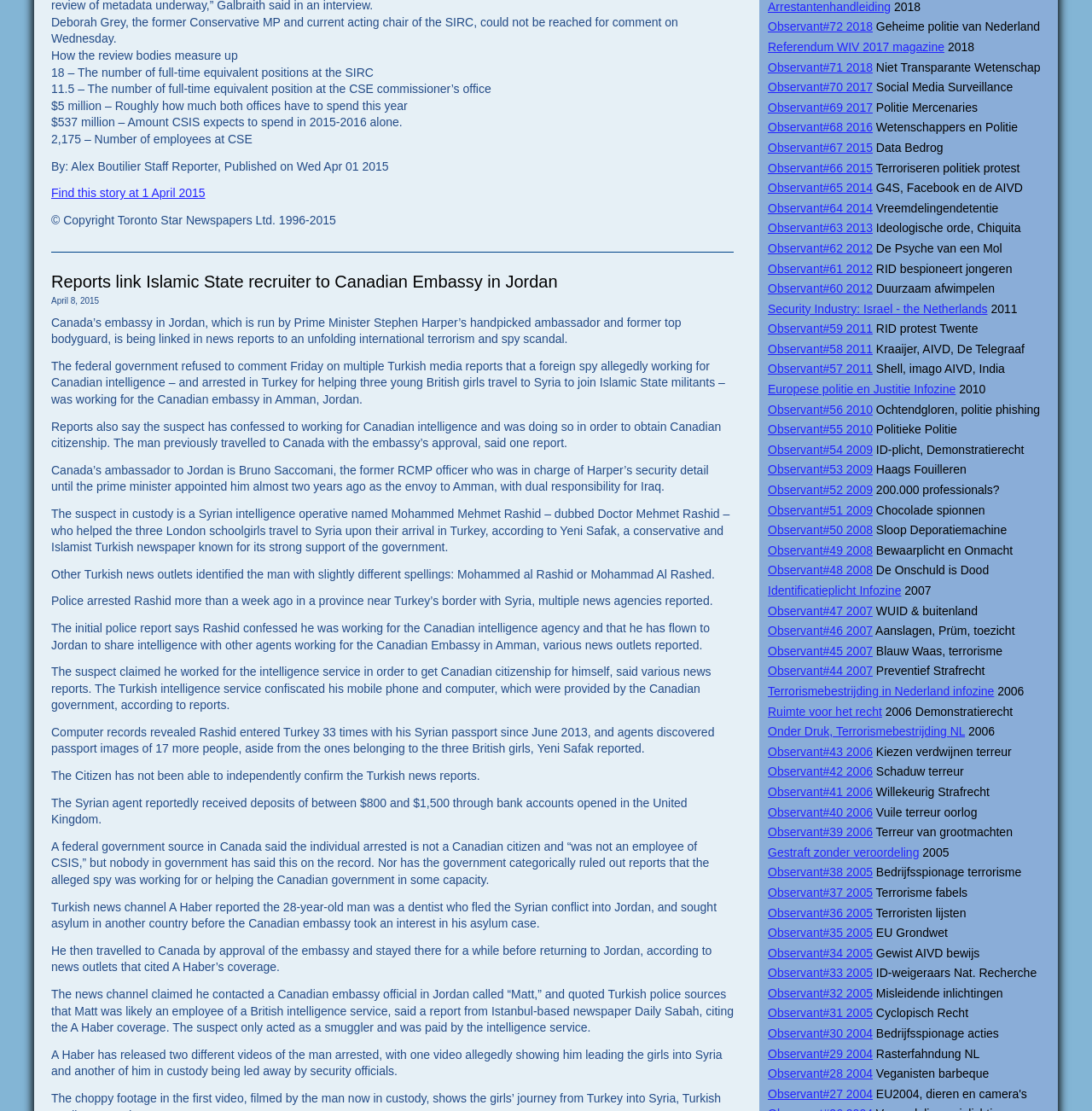Specify the bounding box coordinates of the region I need to click to perform the following instruction: "Click on Observant#72 2018". The coordinates must be four float numbers in the range of 0 to 1, i.e., [left, top, right, bottom].

[0.703, 0.018, 0.799, 0.03]